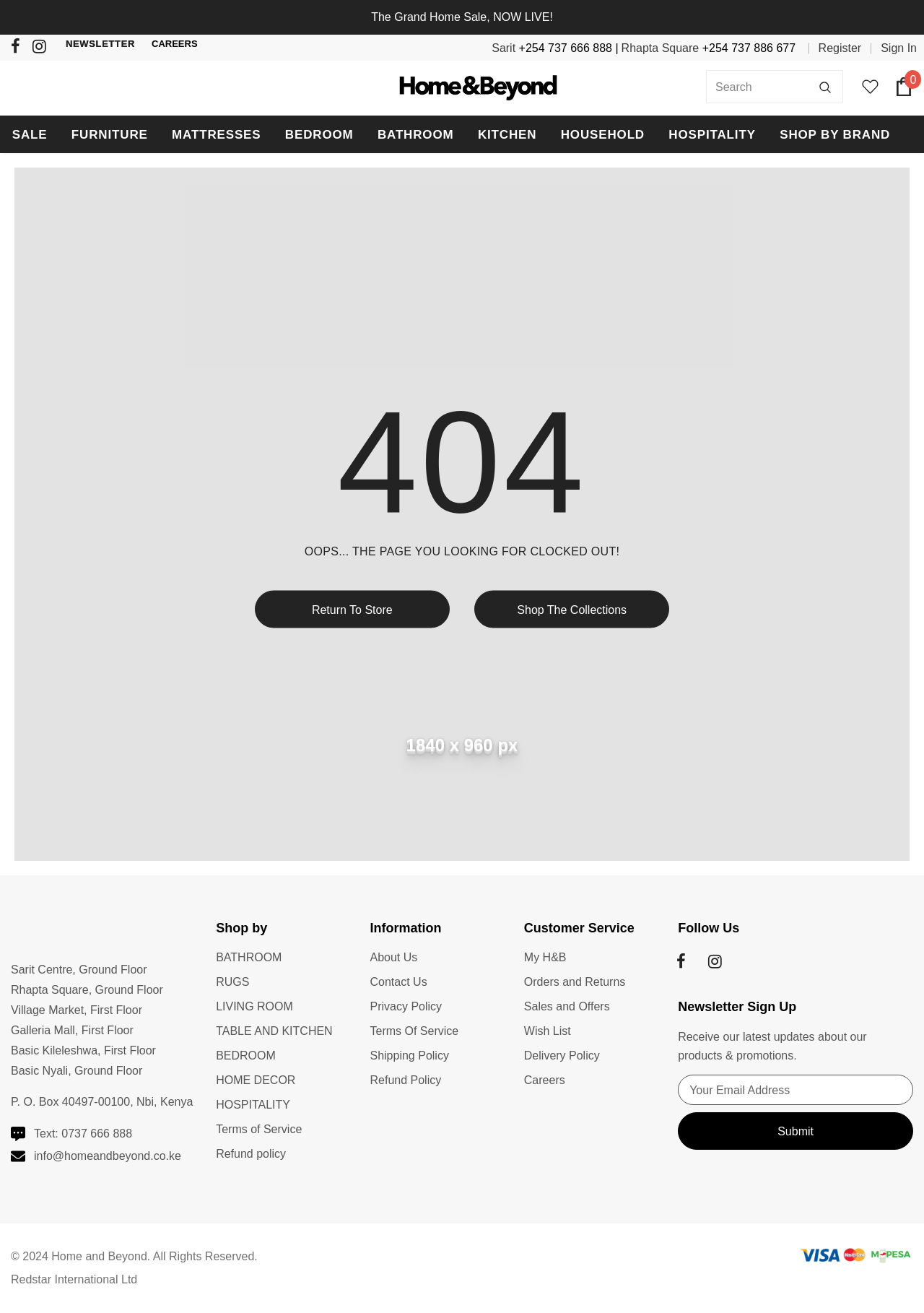What is the purpose of the 'Search Site' feature?
Using the visual information, reply with a single word or short phrase.

To search the website